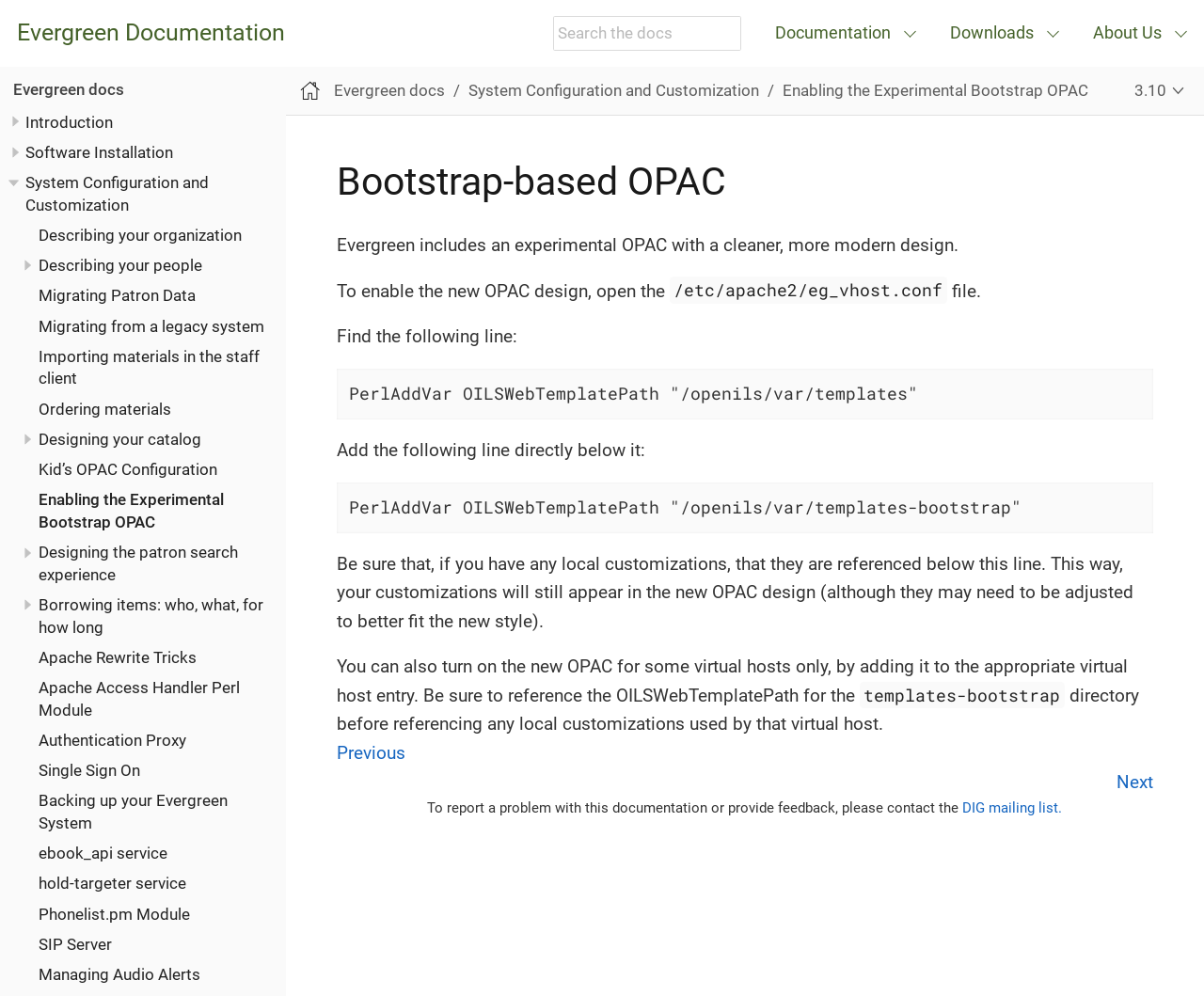Can you provide the bounding box coordinates for the element that should be clicked to implement the instruction: "Click on the 'Evergreen Documentation' link"?

[0.014, 0.022, 0.237, 0.045]